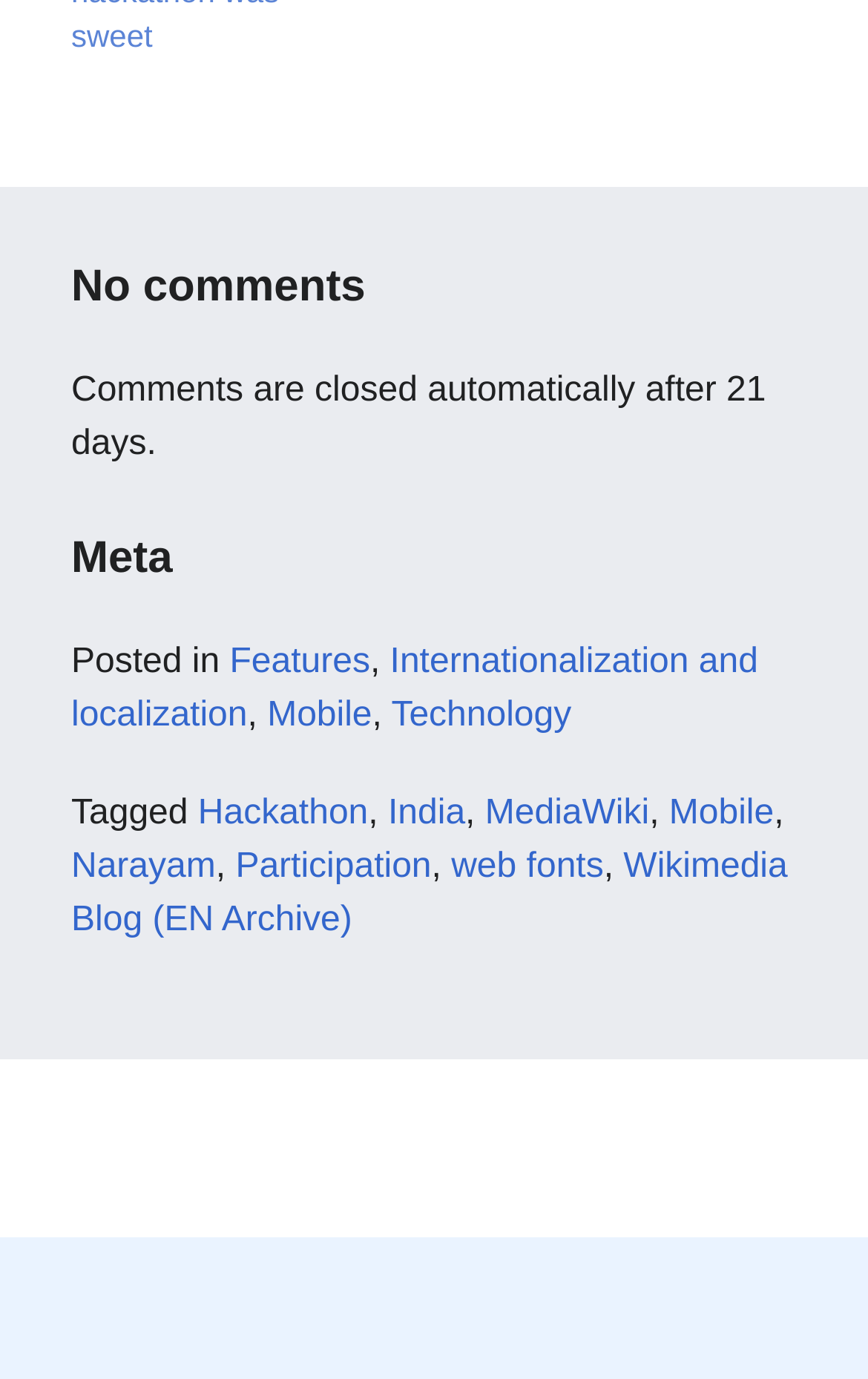Identify the bounding box coordinates of the area you need to click to perform the following instruction: "read about Internationalization and localization".

[0.082, 0.466, 0.873, 0.533]